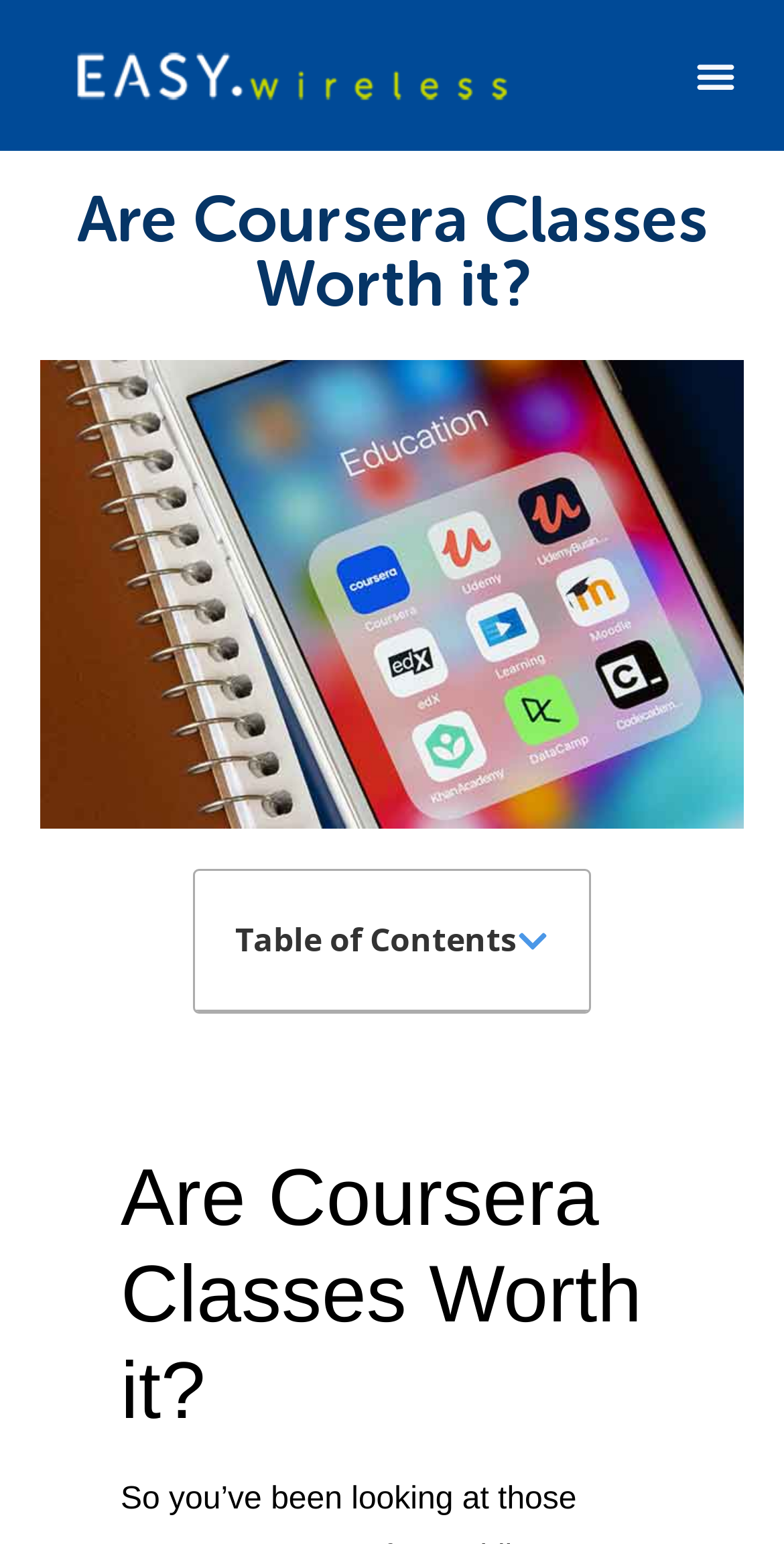Detail the webpage's structure and highlights in your description.

The webpage is about discussing the value of Coursera classes, with a focus on helping users choose the right online course. At the top-left corner, there is a link. Next to it, on the top-right corner, is a menu toggle button. Below the link, there is a main heading that reads "Are Coursera Classes Worth it?" accompanied by an image that spans almost the entire width of the page. 

Further down, there is a section titled "Table of Contents" with a button to open it, situated roughly in the middle of the page. Below this section, there is another heading that repeats the question "Are Coursera Classes Worth it?", which is positioned near the bottom of the page.